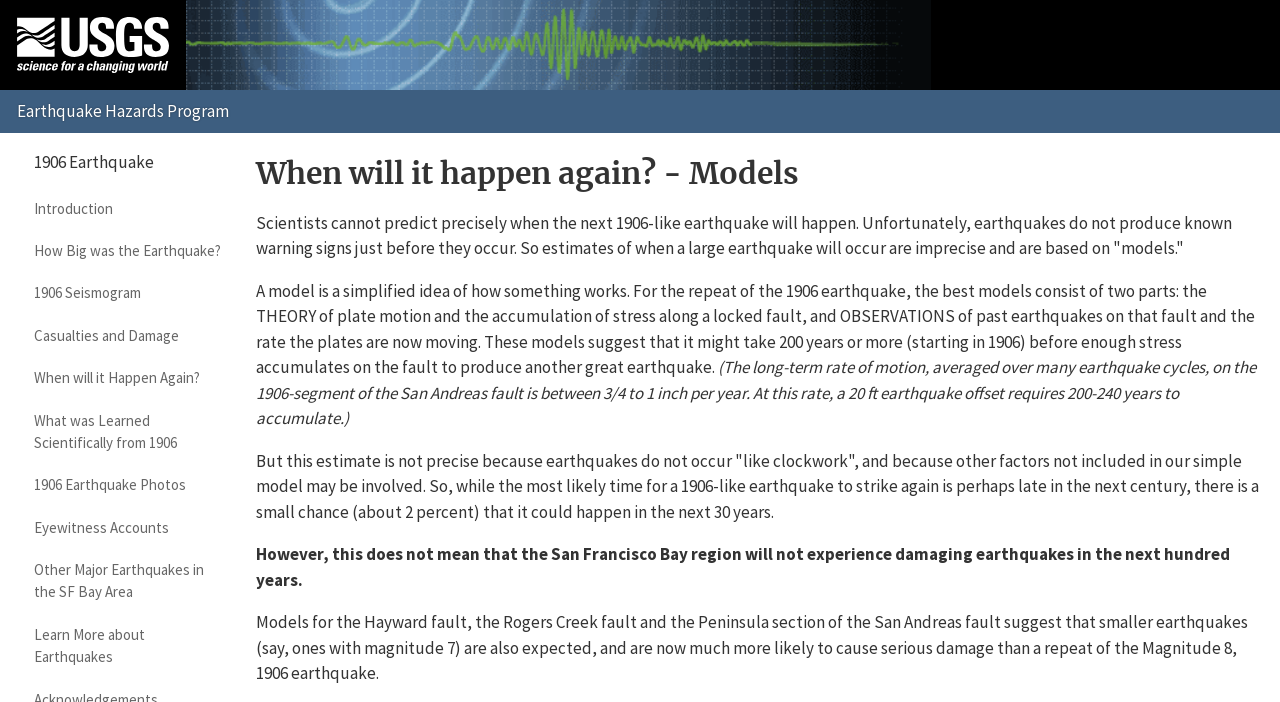Respond to the following query with just one word or a short phrase: 
What is the topic of this webpage?

Earthquake models